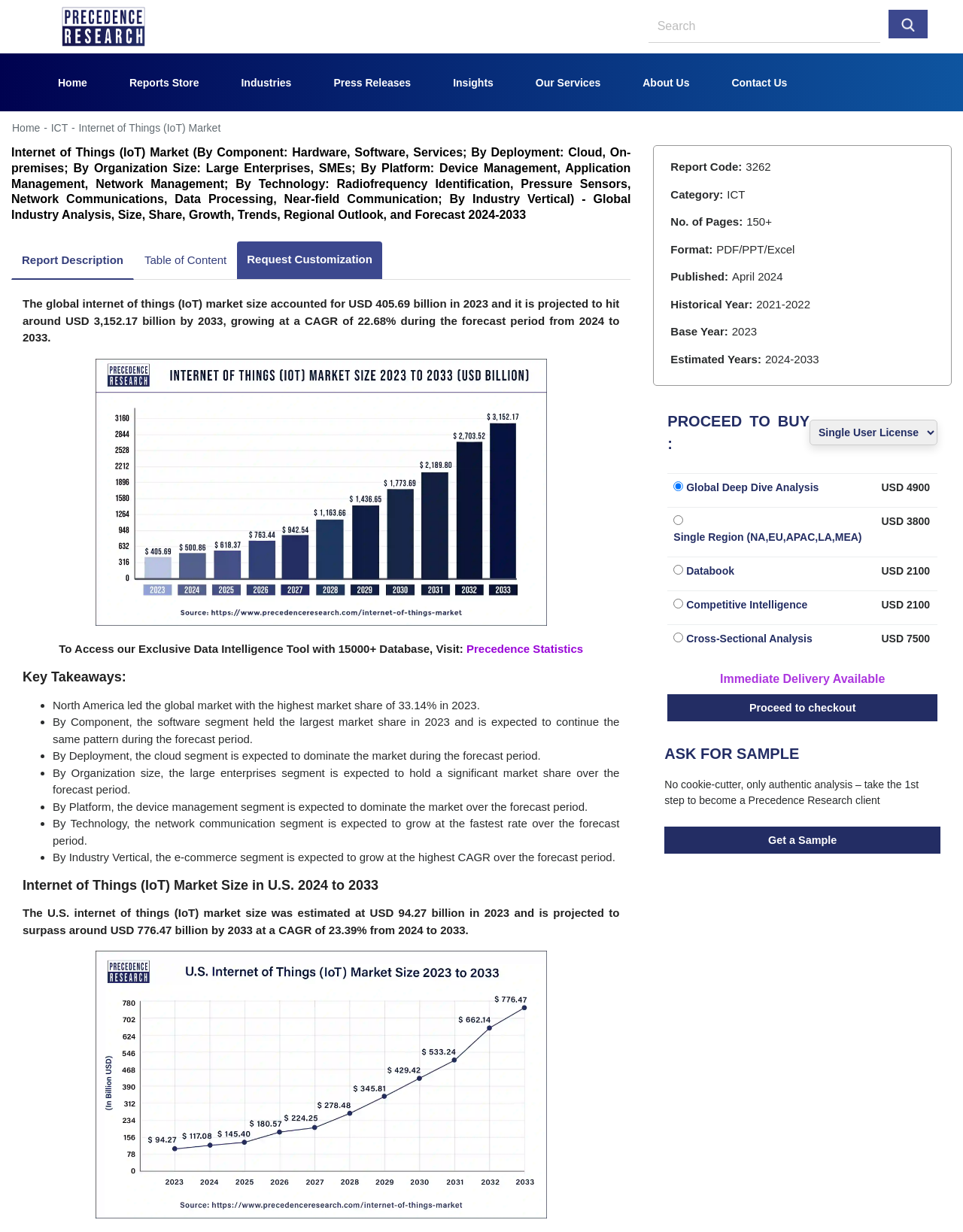Extract the bounding box coordinates of the UI element described by: "name="q" placeholder="Search"". The coordinates should include four float numbers ranging from 0 to 1, e.g., [left, top, right, bottom].

[0.673, 0.008, 0.914, 0.035]